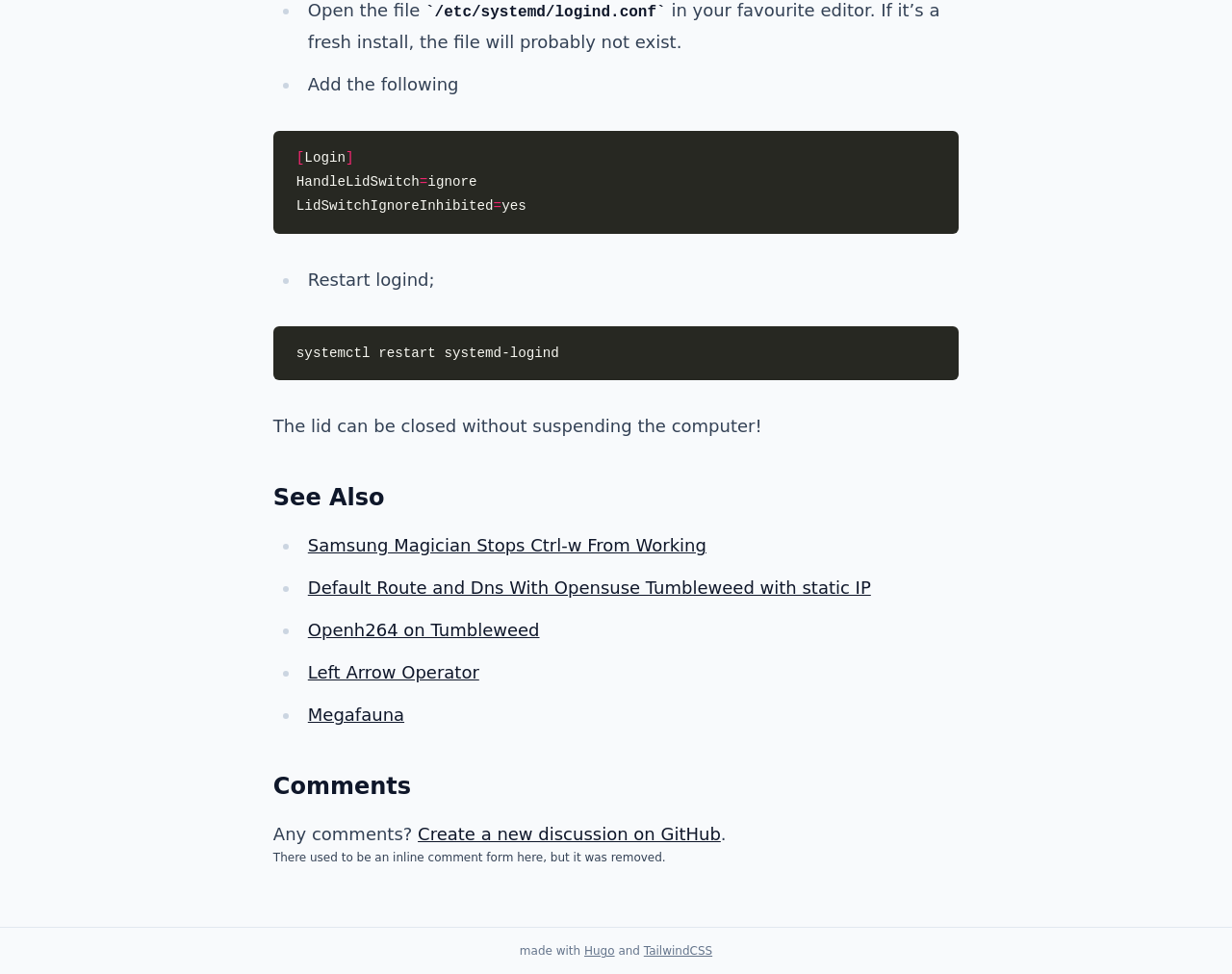Extract the bounding box coordinates for the UI element described as: "Openh264 on Tumbleweed".

[0.25, 0.637, 0.438, 0.657]